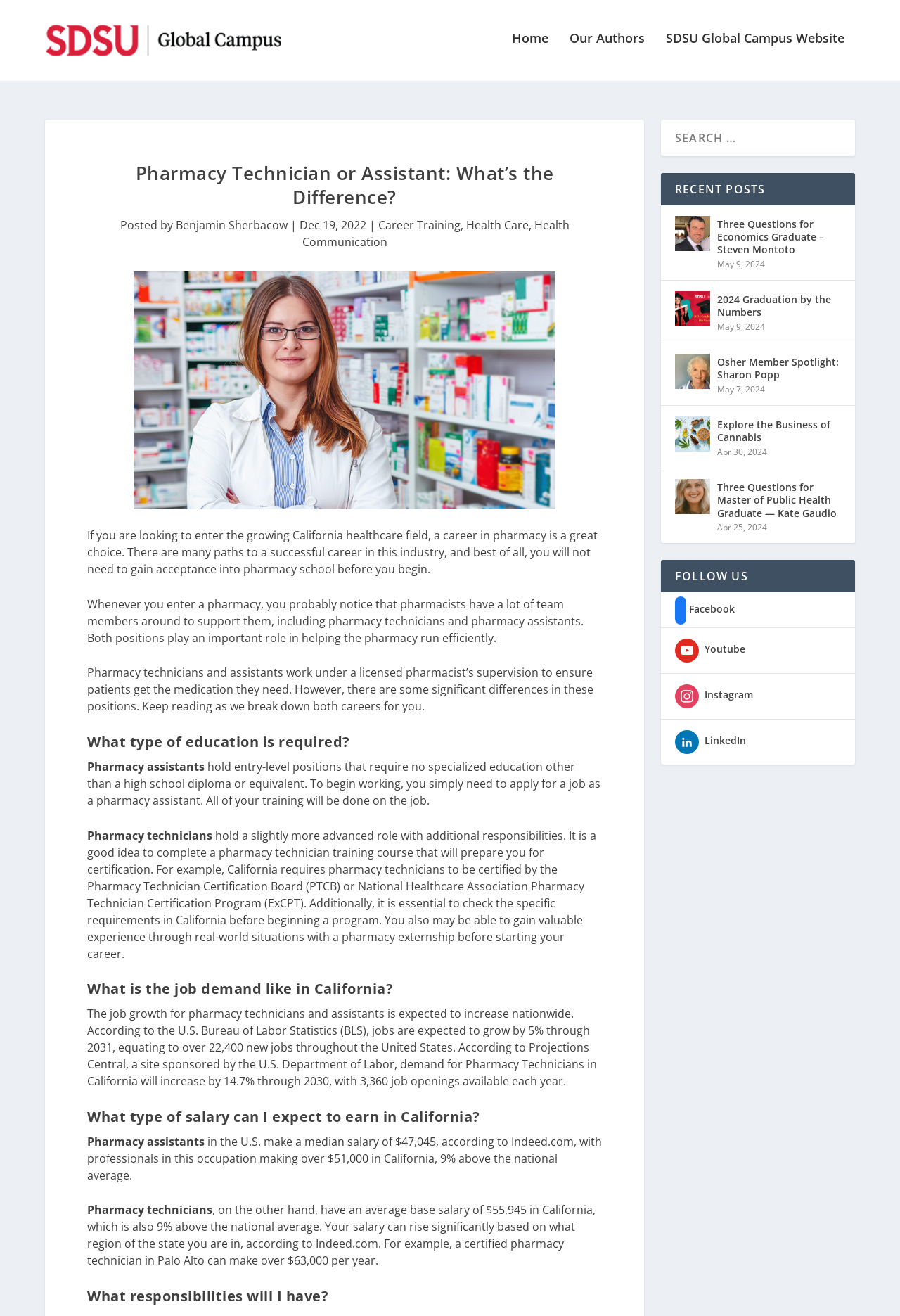Determine the bounding box for the UI element that matches this description: "name="s" placeholder="Search …"".

[0.734, 0.088, 0.95, 0.115]